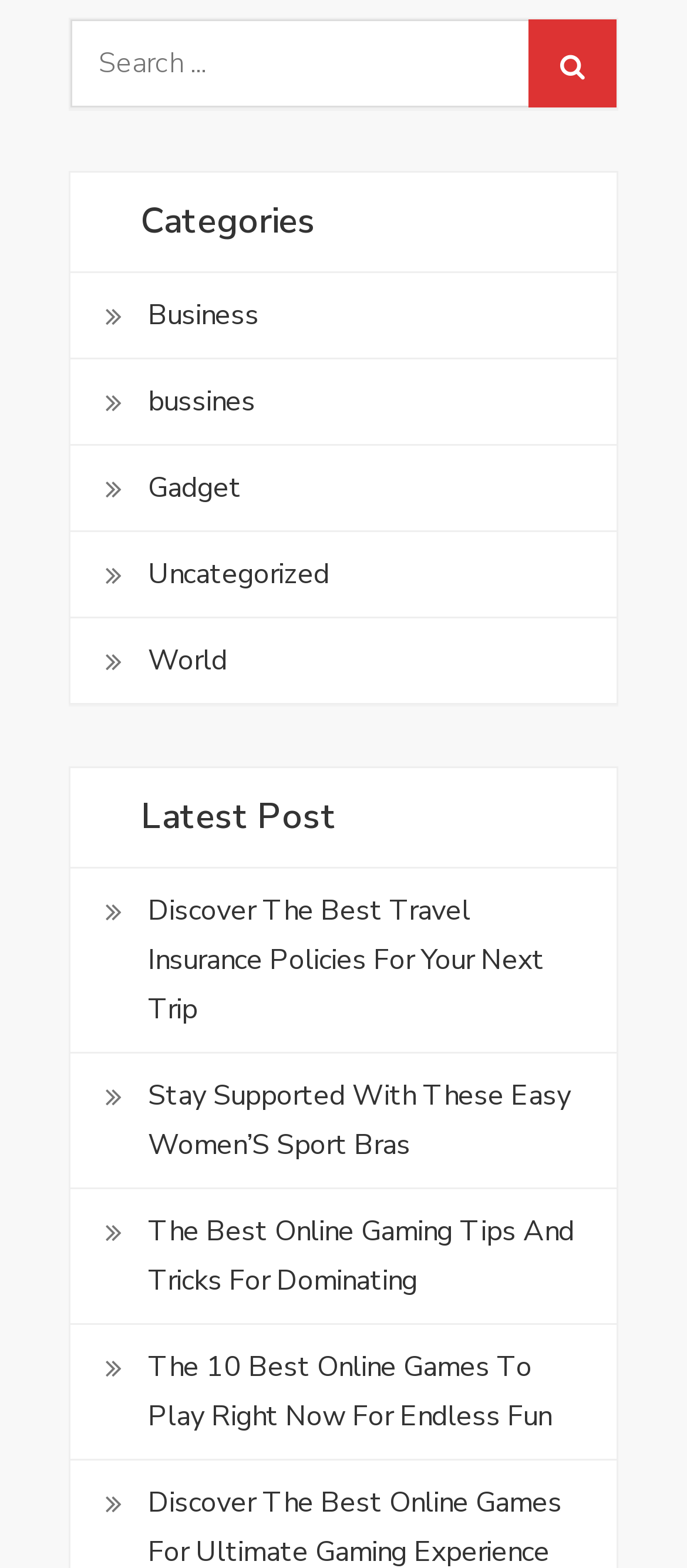Please locate the bounding box coordinates of the element that needs to be clicked to achieve the following instruction: "Click on the World category". The coordinates should be four float numbers between 0 and 1, i.e., [left, top, right, bottom].

[0.215, 0.406, 0.331, 0.437]